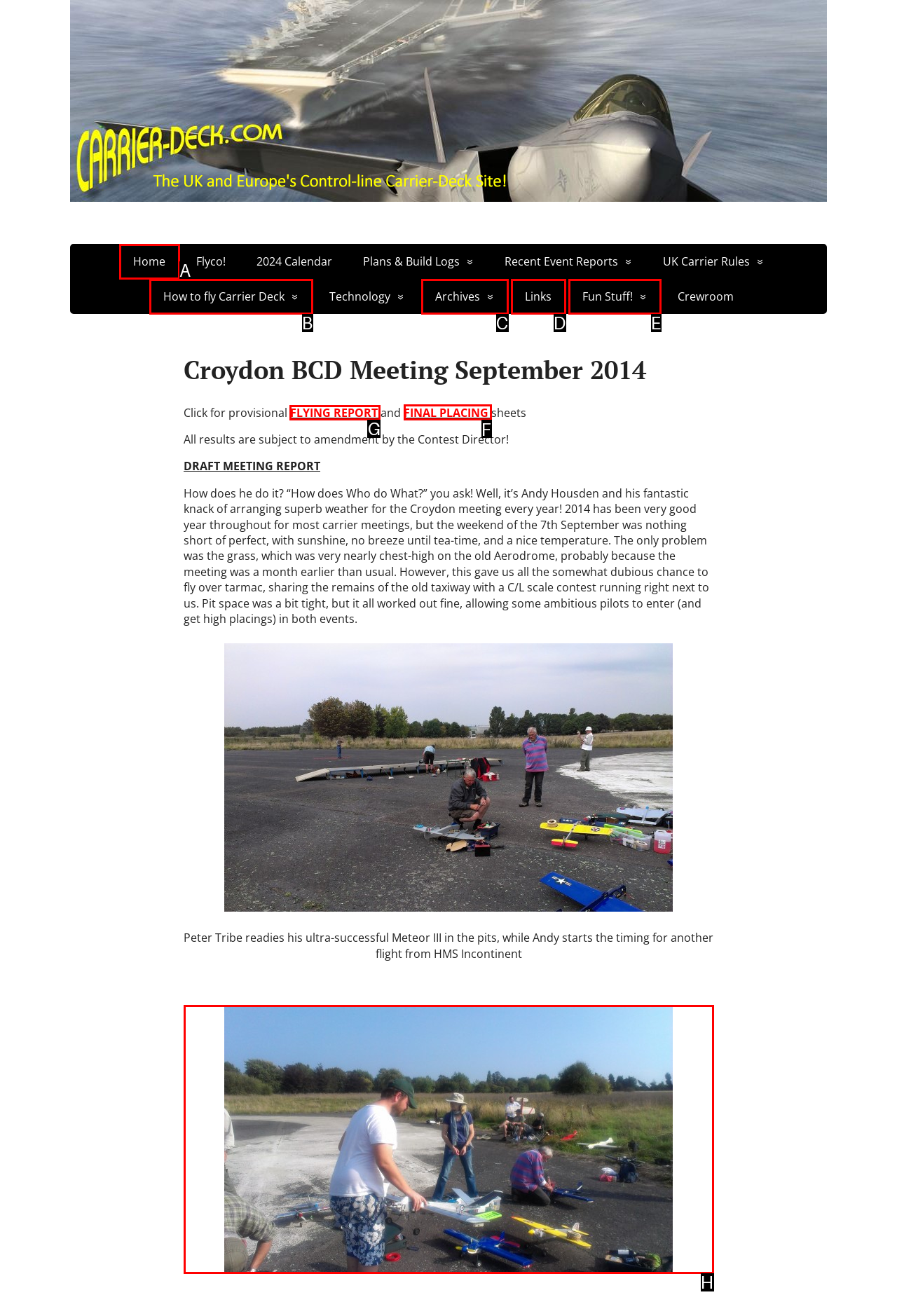Determine the letter of the element to click to accomplish this task: Read more about the company. Respond with the letter.

None